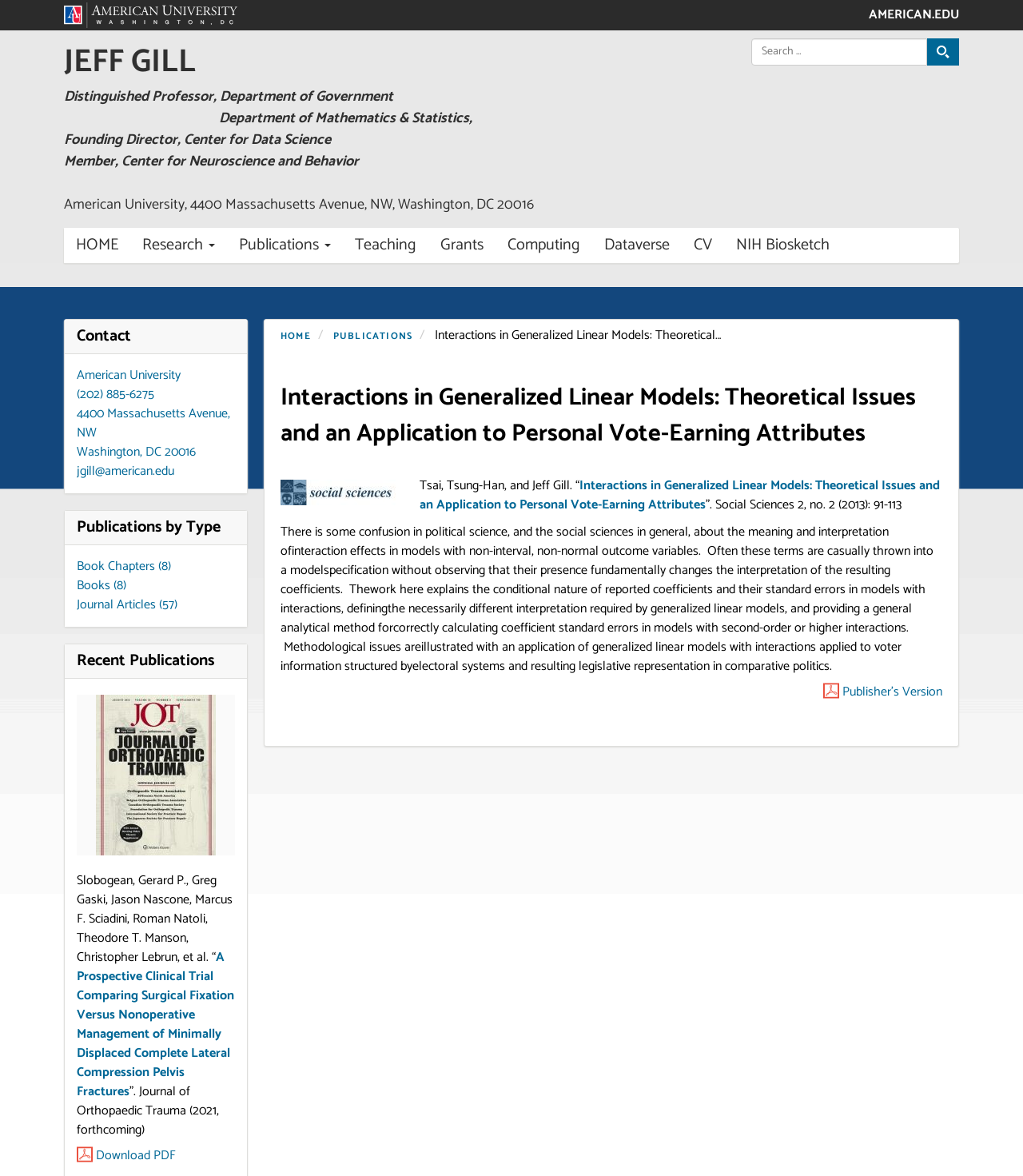What is the professor's name?
Analyze the image and provide a thorough answer to the question.

The professor's name is Jeff Gill, which can be found in the heading 'JEFF GILL' and also in the link 'Jeff Gill' at the top of the webpage.